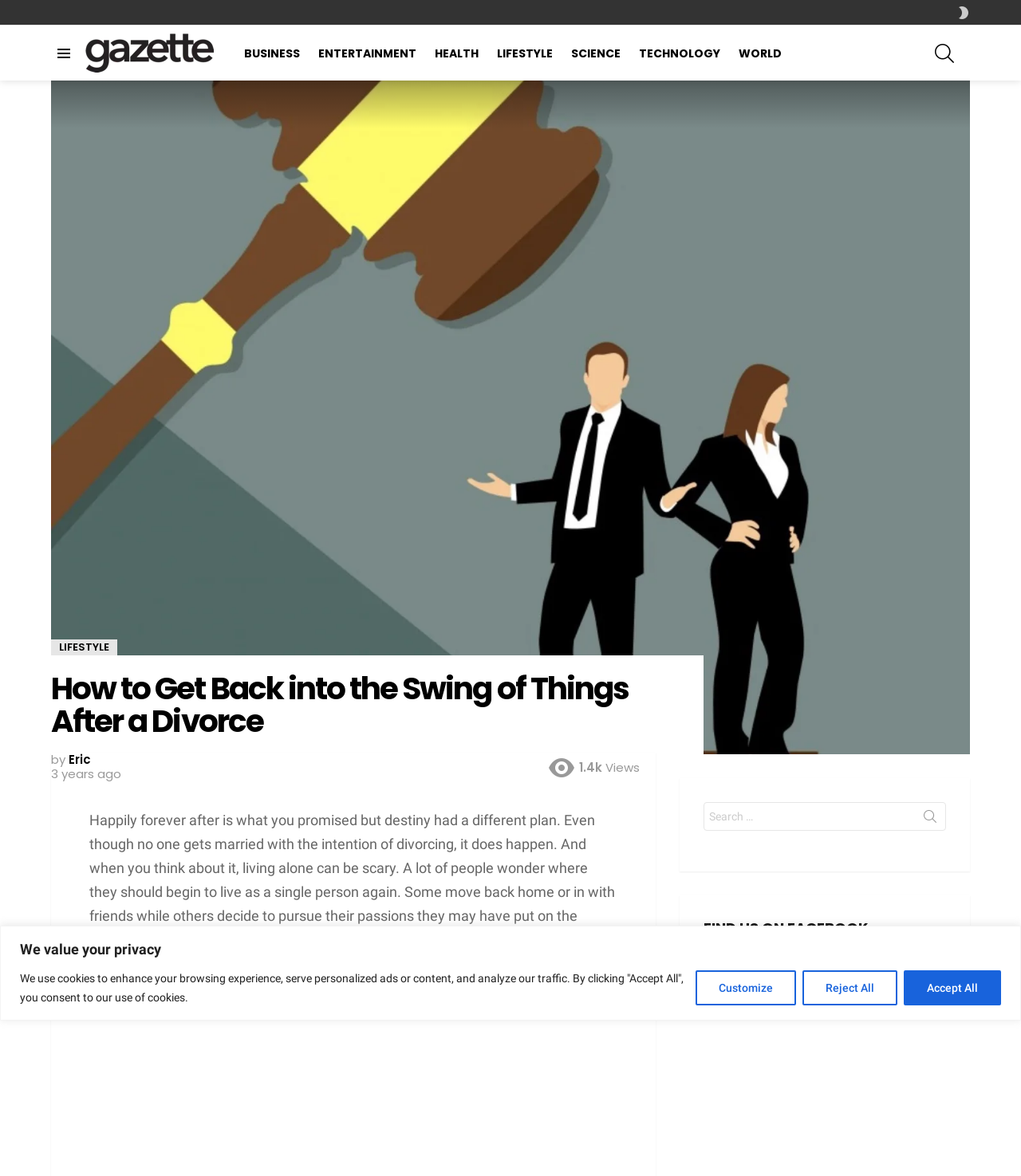Please provide a comprehensive response to the question based on the details in the image: What is the name of the website?

The name of the website can be found in the top-left corner of the webpage, where it says 'Gazette Day' with an accompanying image.